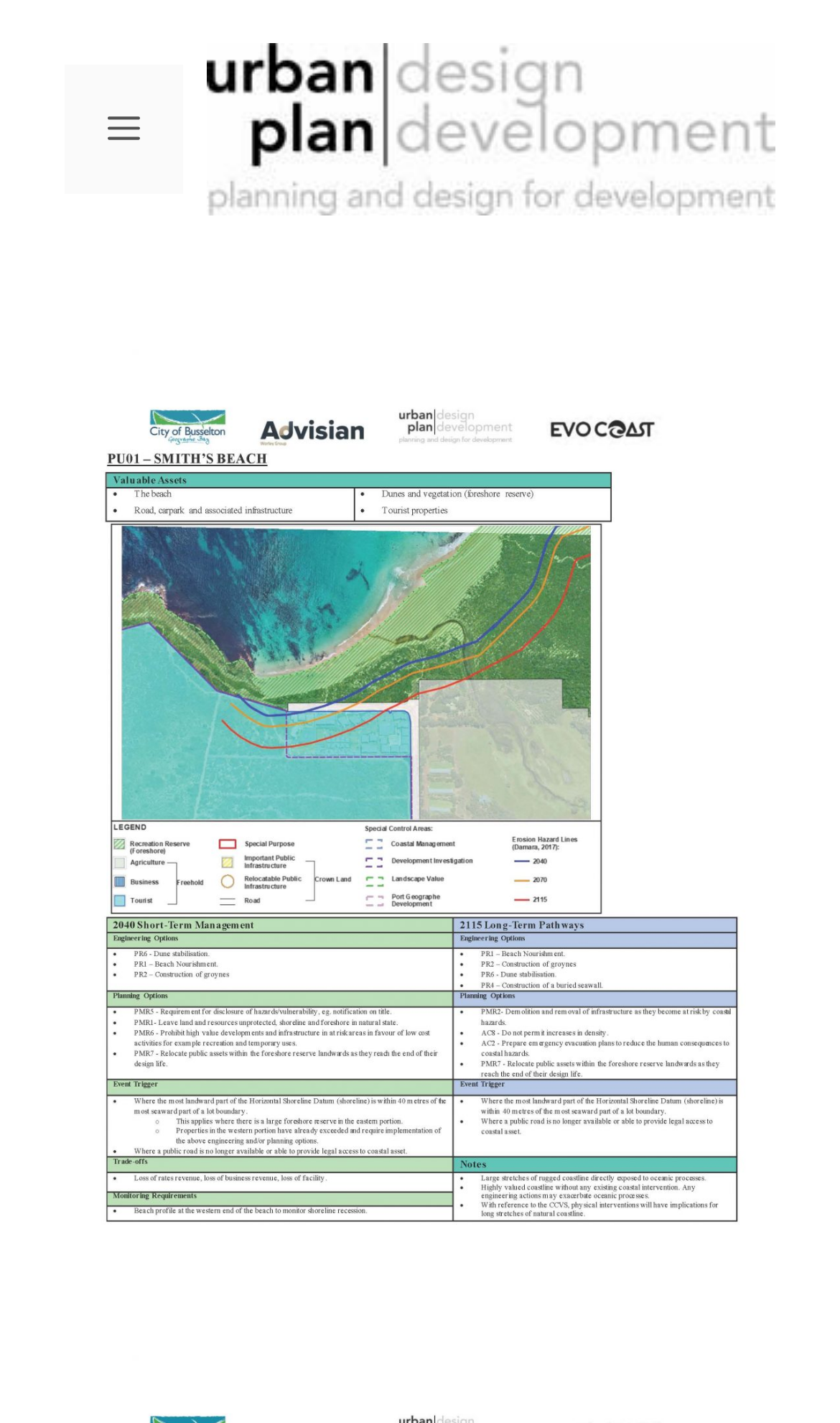What is the figure element at the top of the webpage?
Using the image provided, answer with just one word or phrase.

A navigation element